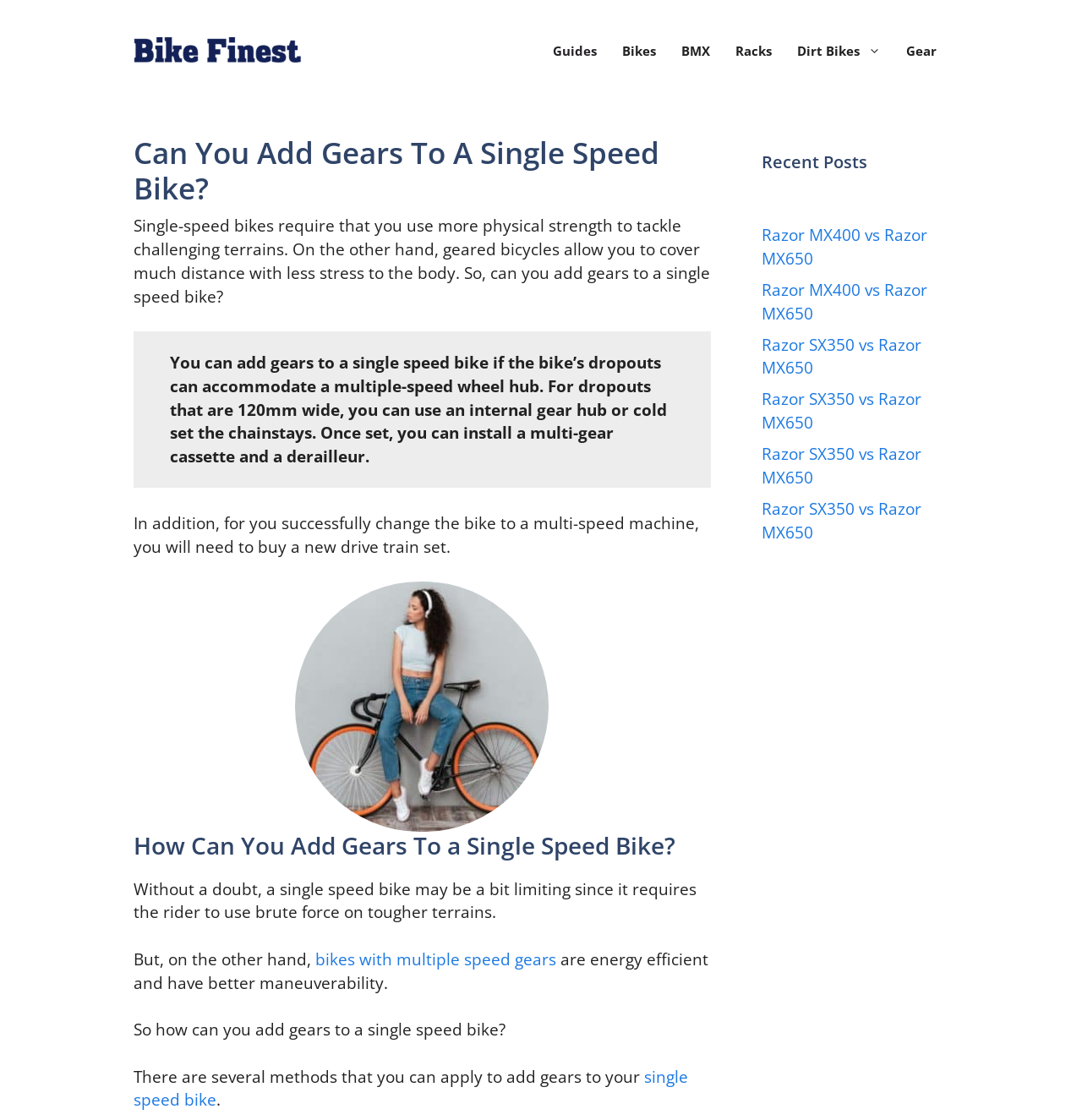What is the topic of the webpage?
Refer to the screenshot and deliver a thorough answer to the question presented.

Based on the content of the webpage, it appears to be discussing the possibility of adding gears to a single speed bike, including the requirements and methods for doing so.